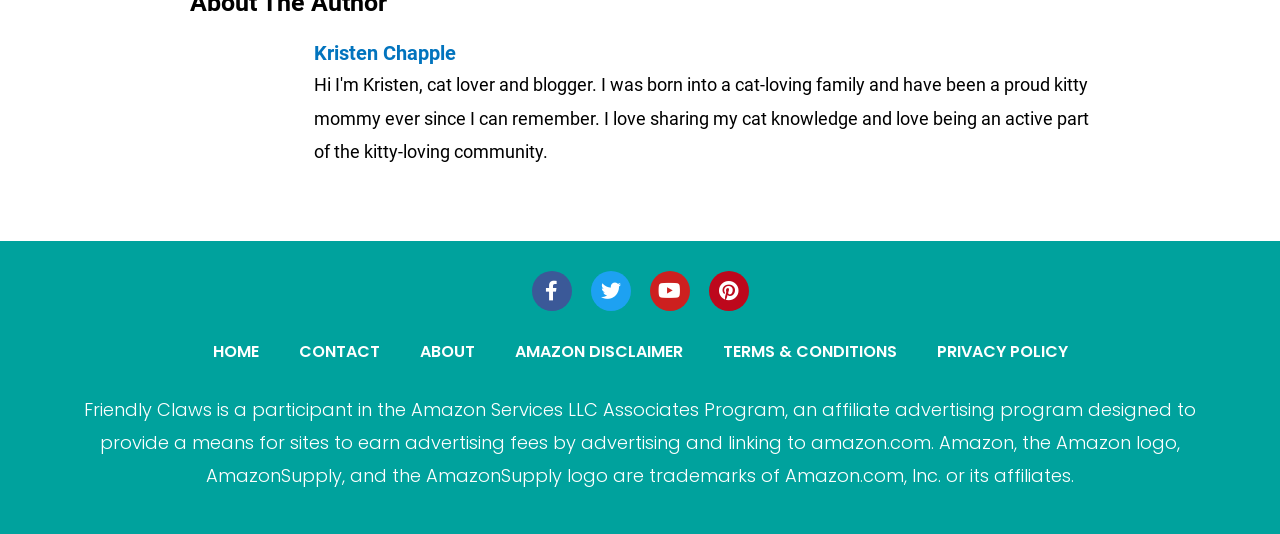Please look at the image and answer the question with a detailed explanation: What are the main sections of the webpage?

The webpage has links with text 'HOME', 'CONTACT', 'ABOUT', 'AMAZON DISCLAIMER', 'TERMS & CONDITIONS', and 'PRIVACY POLICY', indicating that these are the main sections of the webpage.